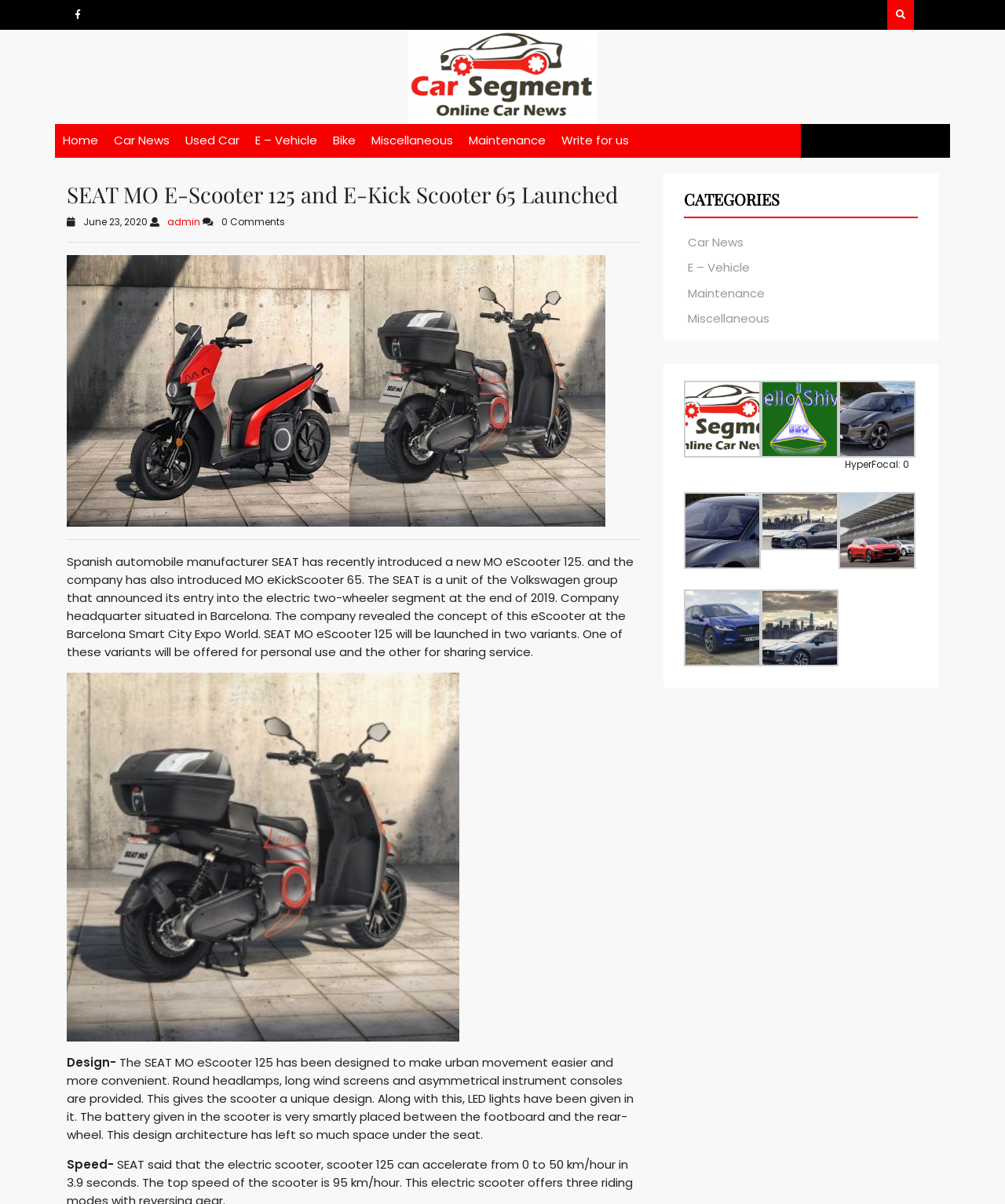Please identify the bounding box coordinates for the region that you need to click to follow this instruction: "Click on Car Segments".

[0.406, 0.058, 0.594, 0.069]